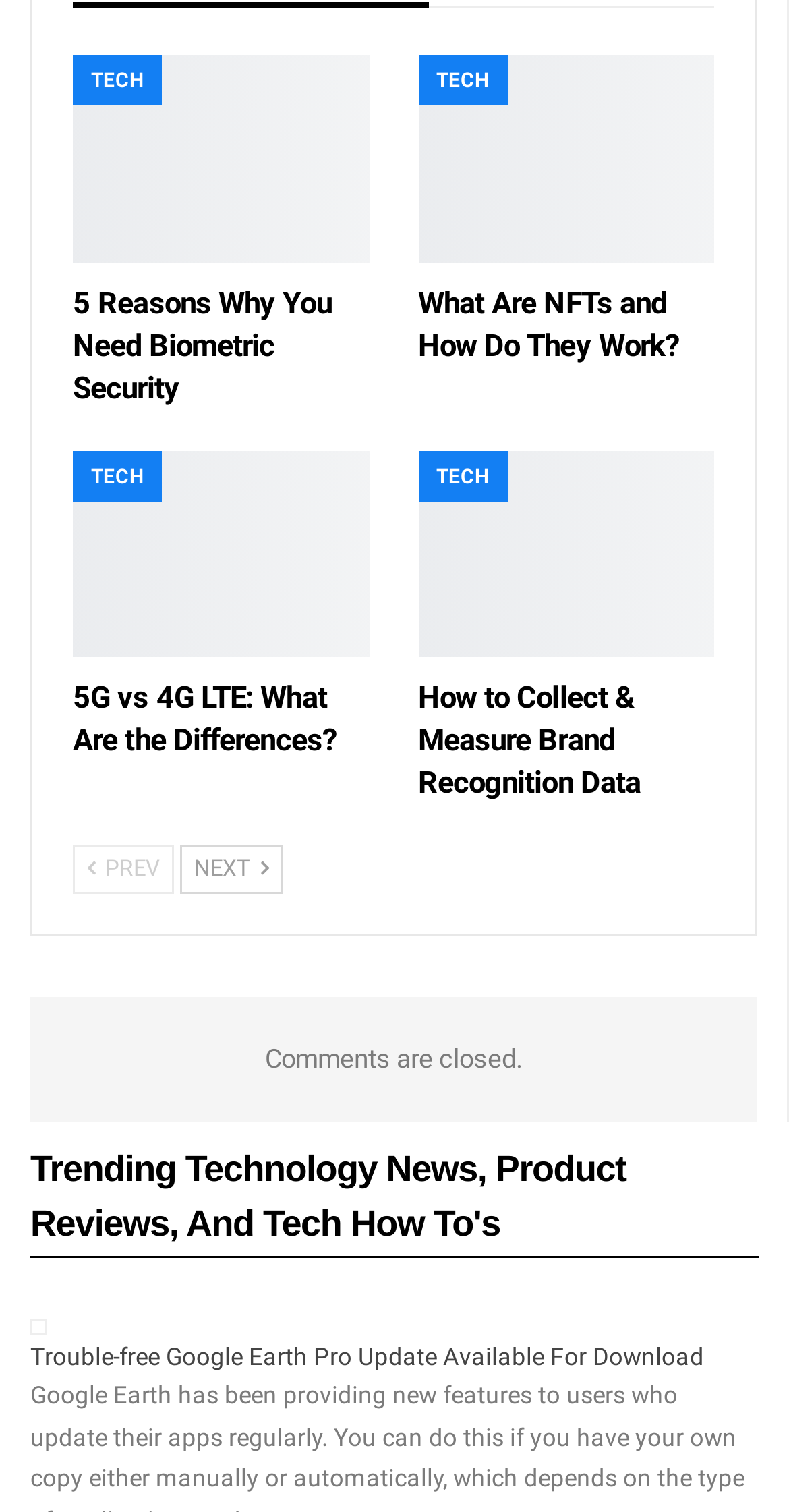Please find the bounding box coordinates of the element that you should click to achieve the following instruction: "Read 5 Reasons Why You Need Biometric Security". The coordinates should be presented as four float numbers between 0 and 1: [left, top, right, bottom].

[0.092, 0.037, 0.468, 0.174]